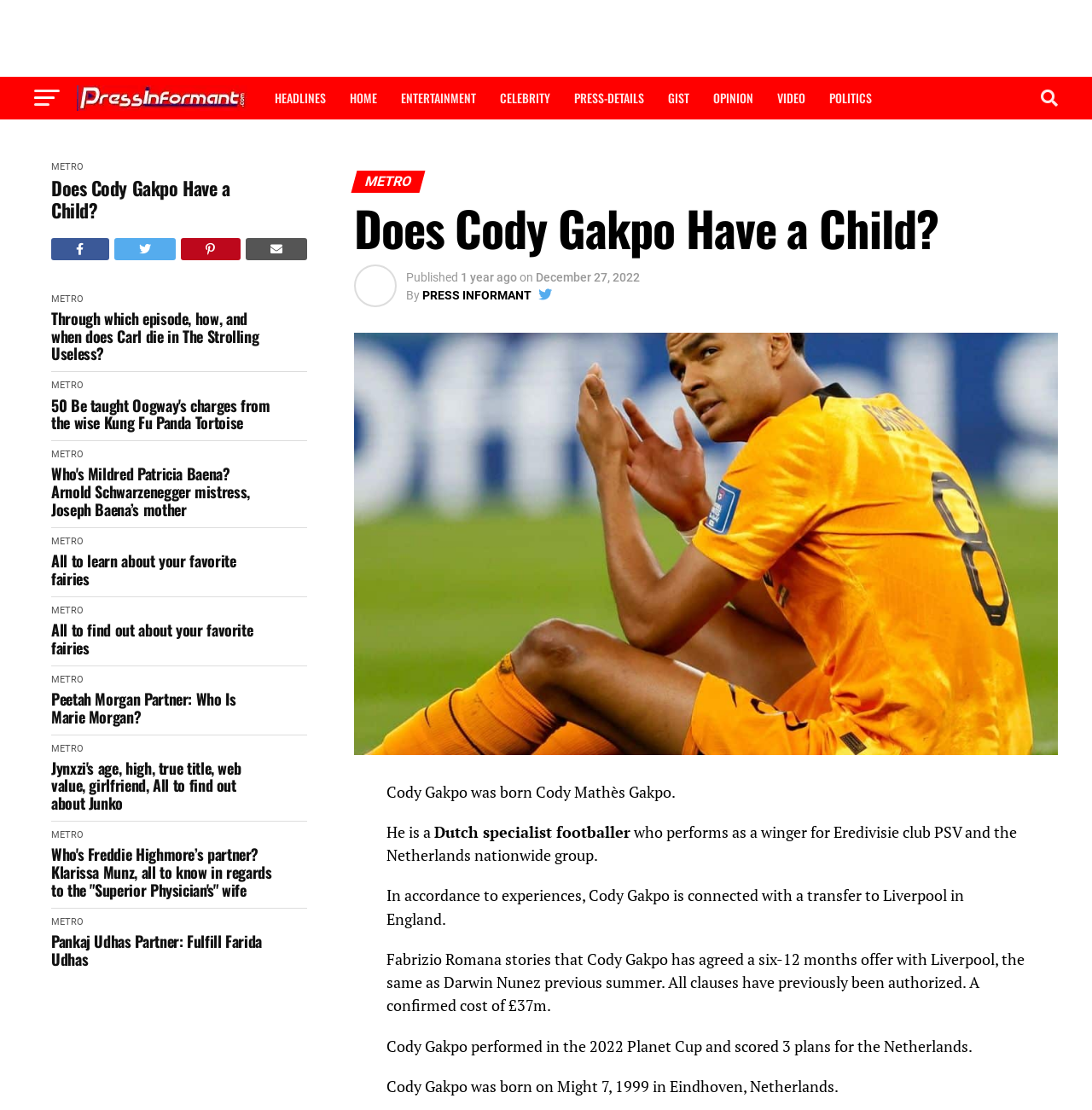Locate the bounding box of the UI element defined by this description: "PRESS INFORMANT". The coordinates should be given as four float numbers between 0 and 1, formatted as [left, top, right, bottom].

[0.387, 0.259, 0.487, 0.272]